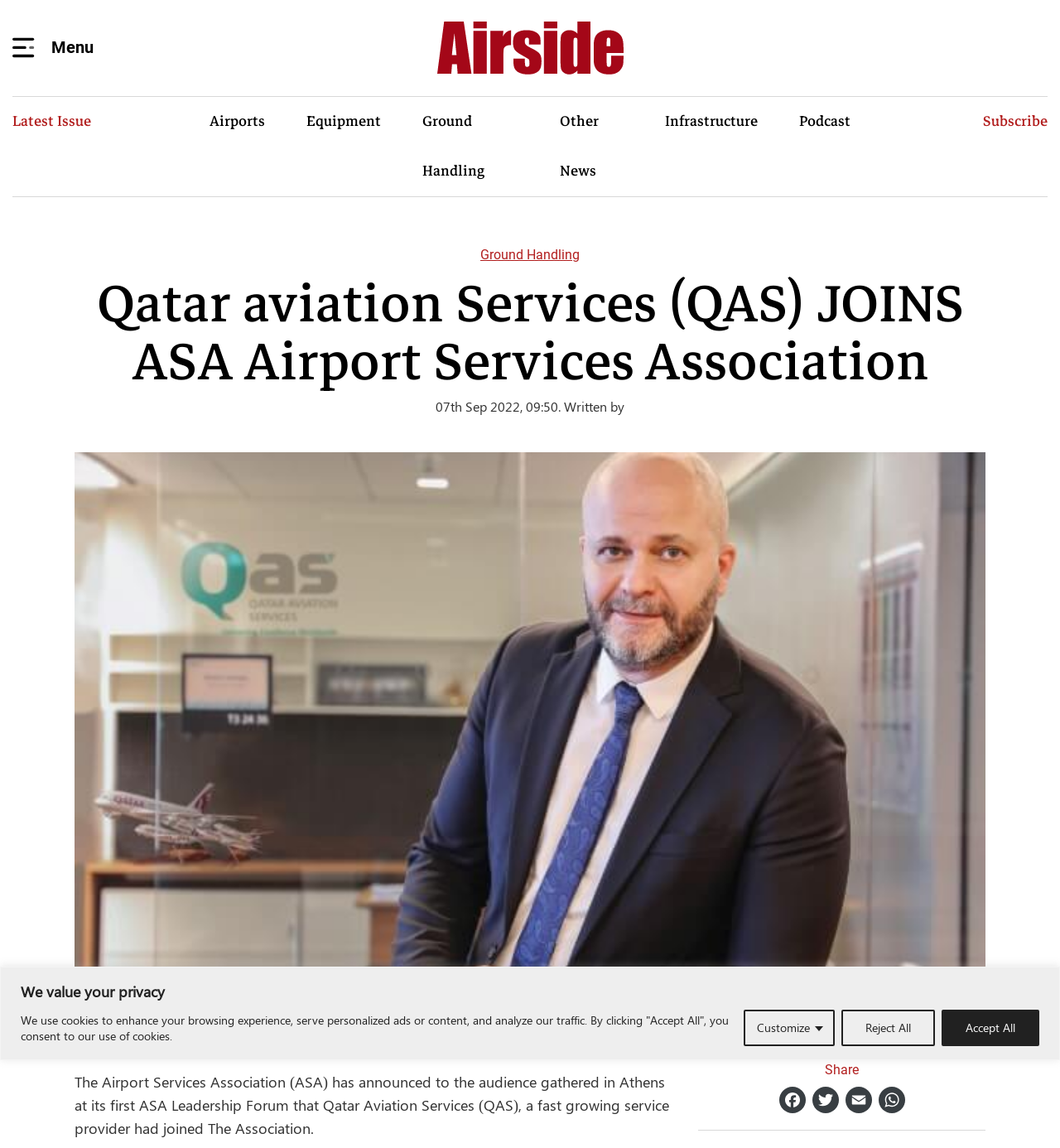What is the name of the service provider that joined ASA?
Using the image, provide a concise answer in one word or a short phrase.

Qatar Aviation Services (QAS)